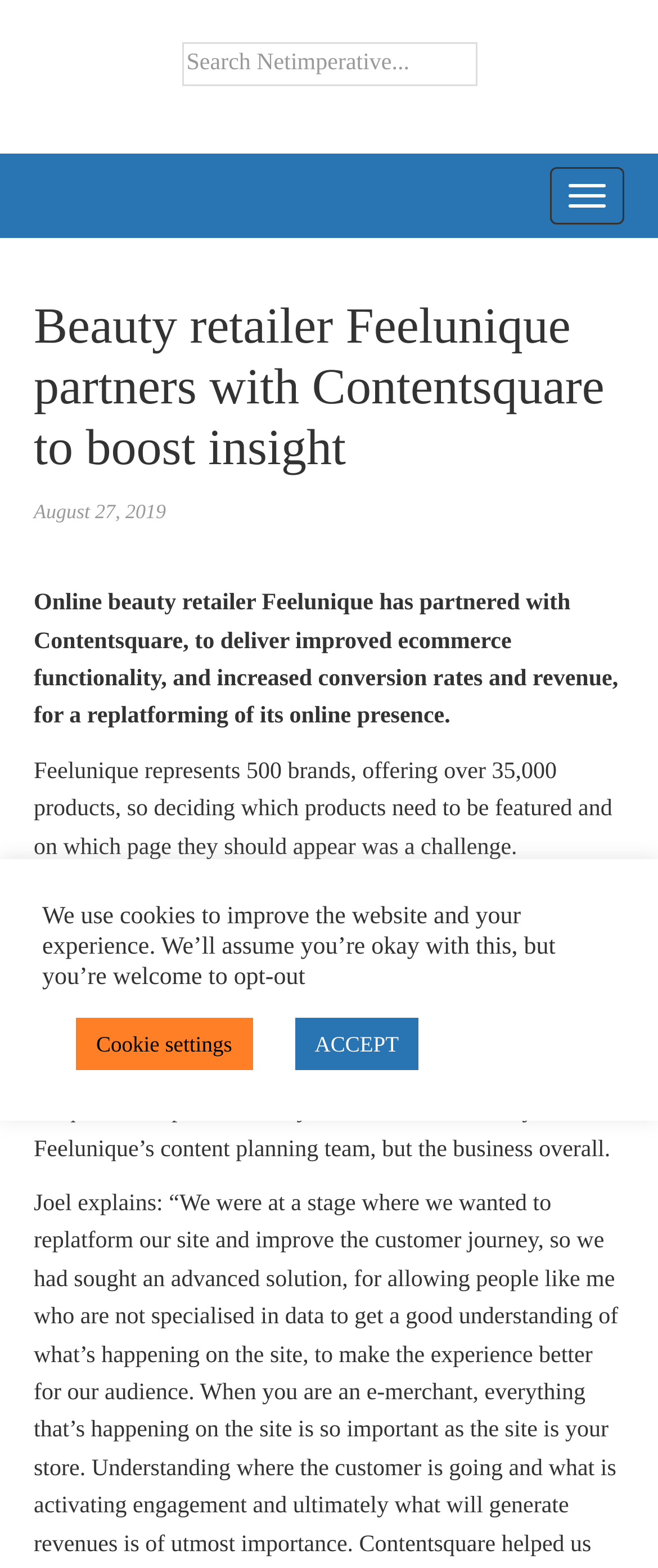Identify and provide the bounding box coordinates of the UI element described: "ACCEPT". The coordinates should be formatted as [left, top, right, bottom], with each number being a float between 0 and 1.

[0.448, 0.649, 0.637, 0.682]